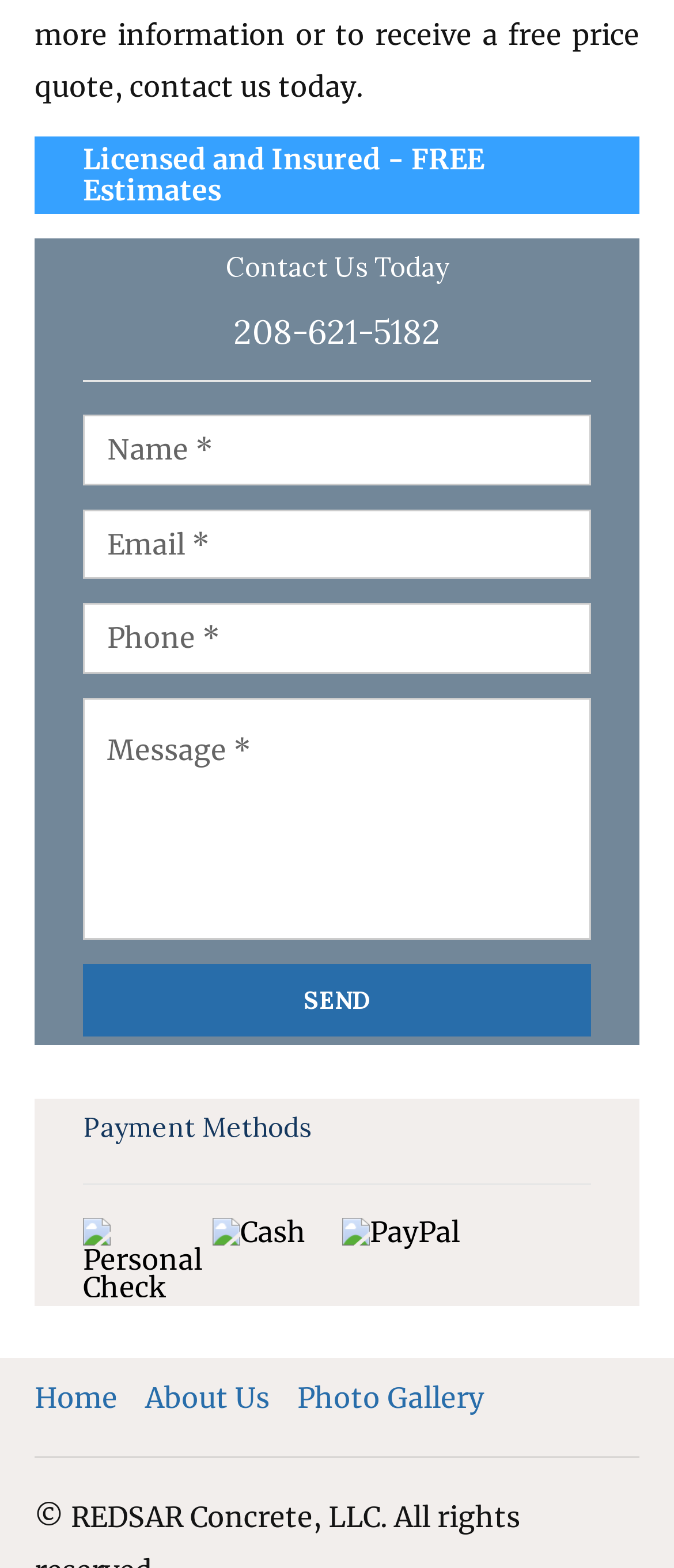How many payment methods are accepted?
Please answer the question with as much detail and depth as you can.

The payment methods accepted can be found in the 'Payment Methods' section, which is located at the bottom of the webpage. There are three image elements representing the payment methods: Personal Check, Cash, and PayPal.